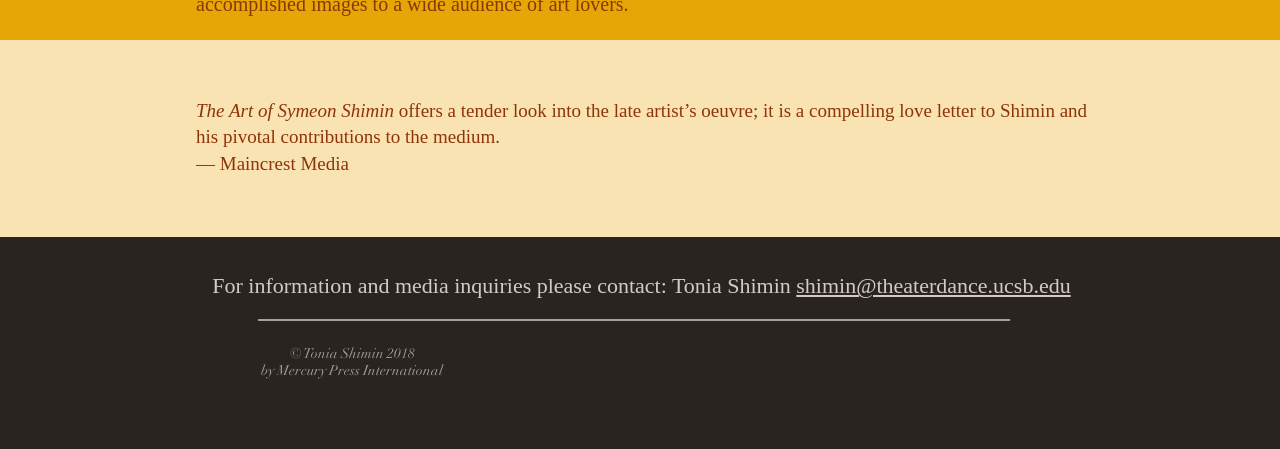What is the copyright year of the webpage content?
Answer the question with a detailed explanation, including all necessary information.

The webpage has a static text element '© Tonia Shimin 2018' at the bottom, indicating the copyright year of the webpage content.